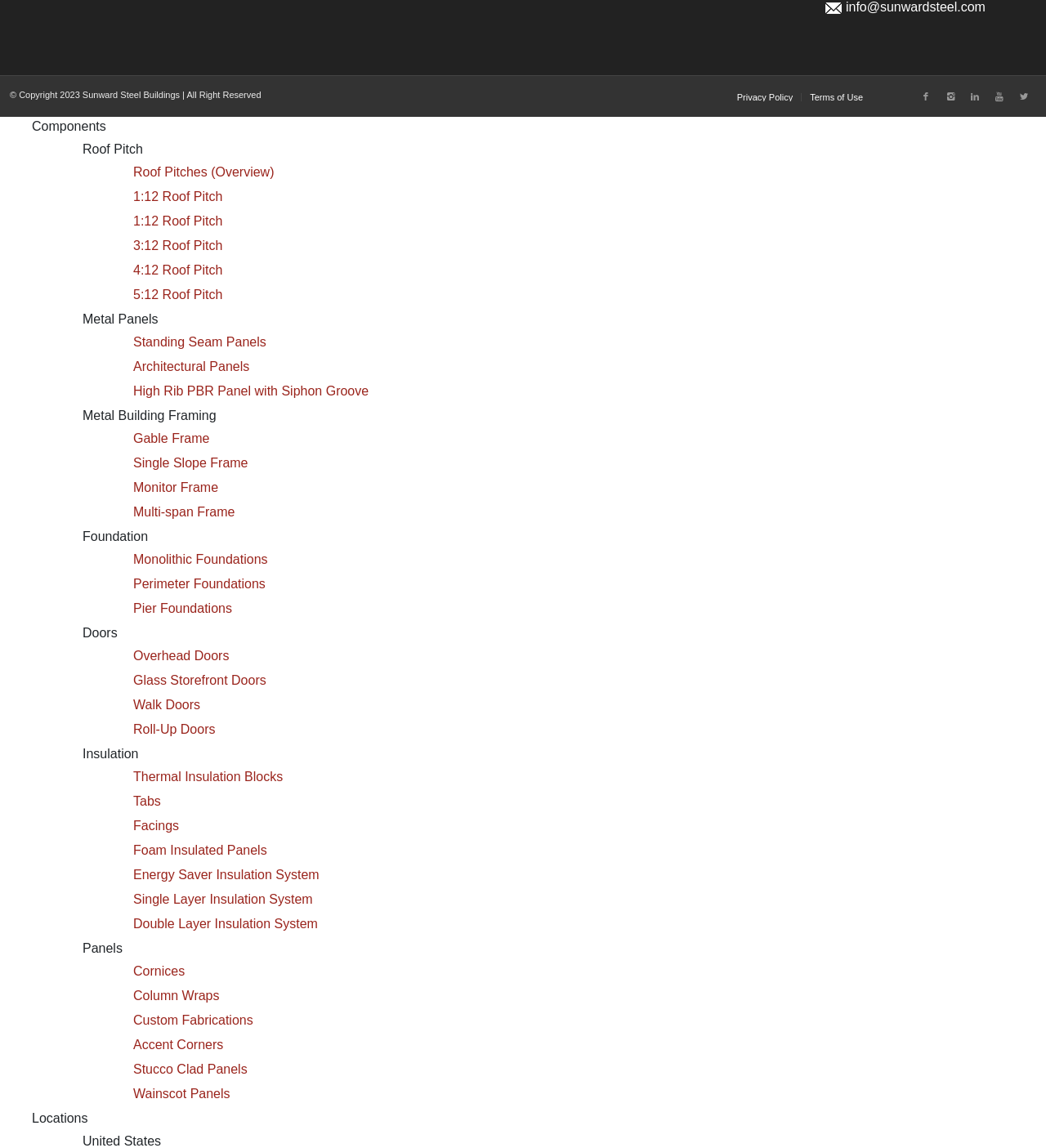Please locate the bounding box coordinates of the element that needs to be clicked to achieve the following instruction: "Switch to German". The coordinates should be four float numbers between 0 and 1, i.e., [left, top, right, bottom].

None